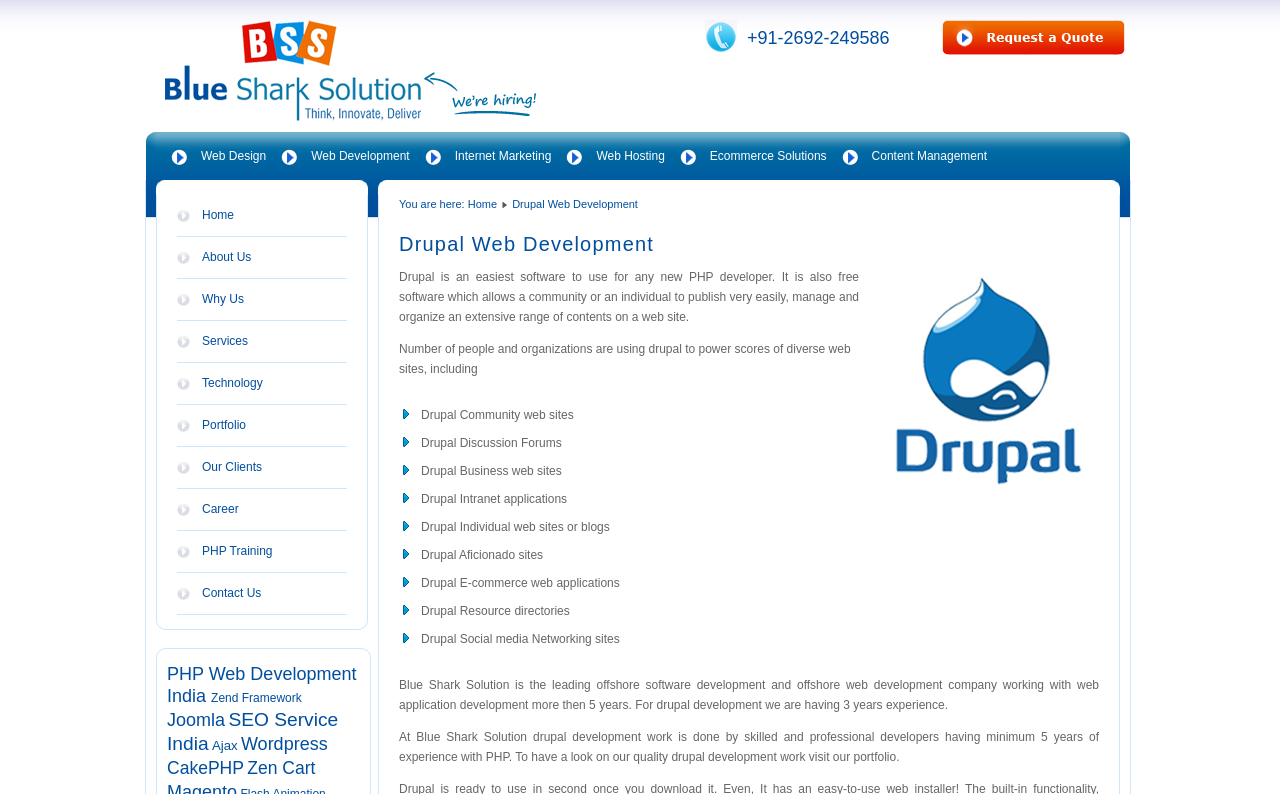Identify the bounding box coordinates of the clickable region necessary to fulfill the following instruction: "Increase the quantity". The bounding box coordinates should be four float numbers between 0 and 1, i.e., [left, top, right, bottom].

None